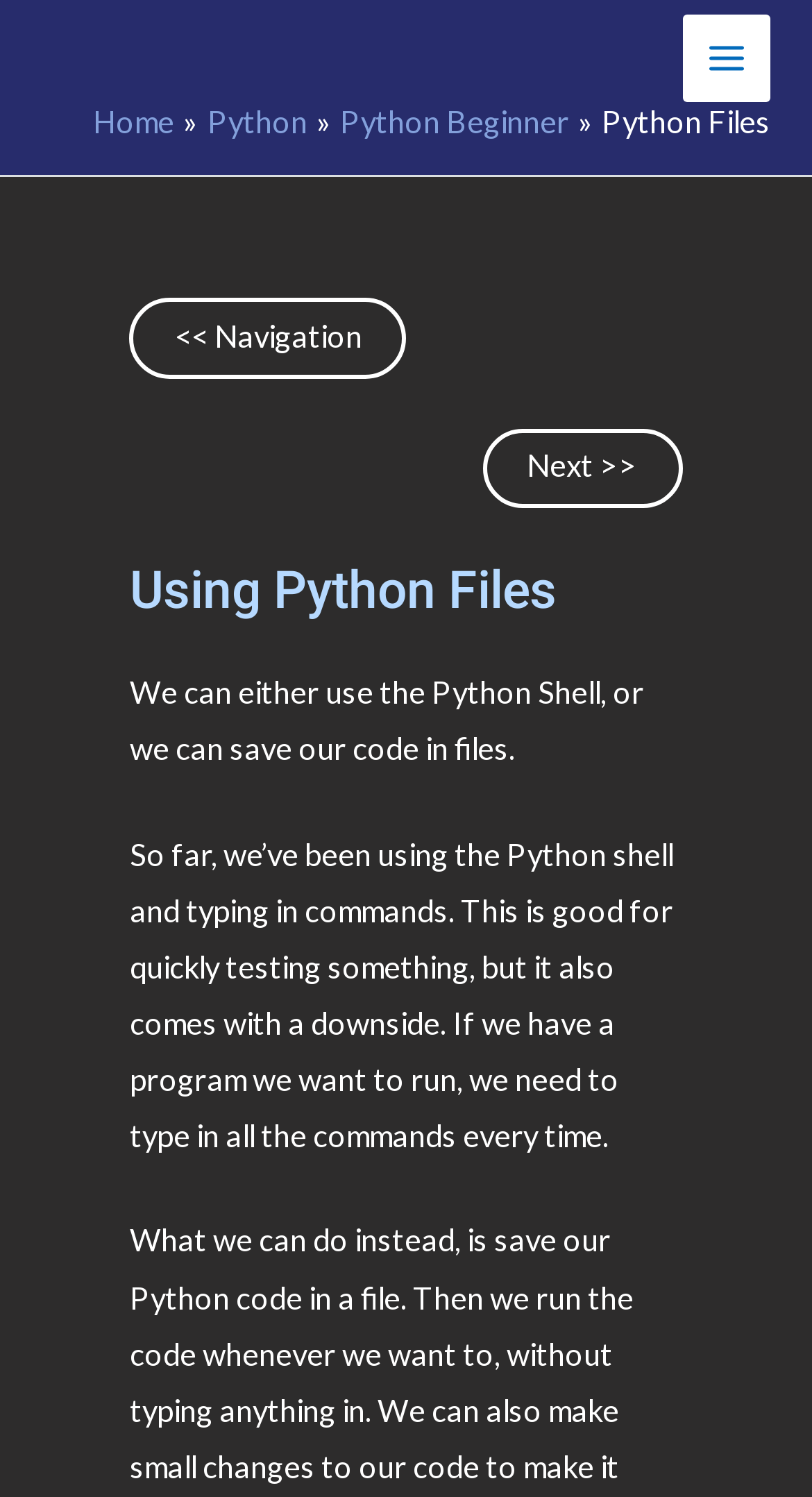What are the two options for using Python?
Please look at the screenshot and answer using one word or phrase.

Shell or Files